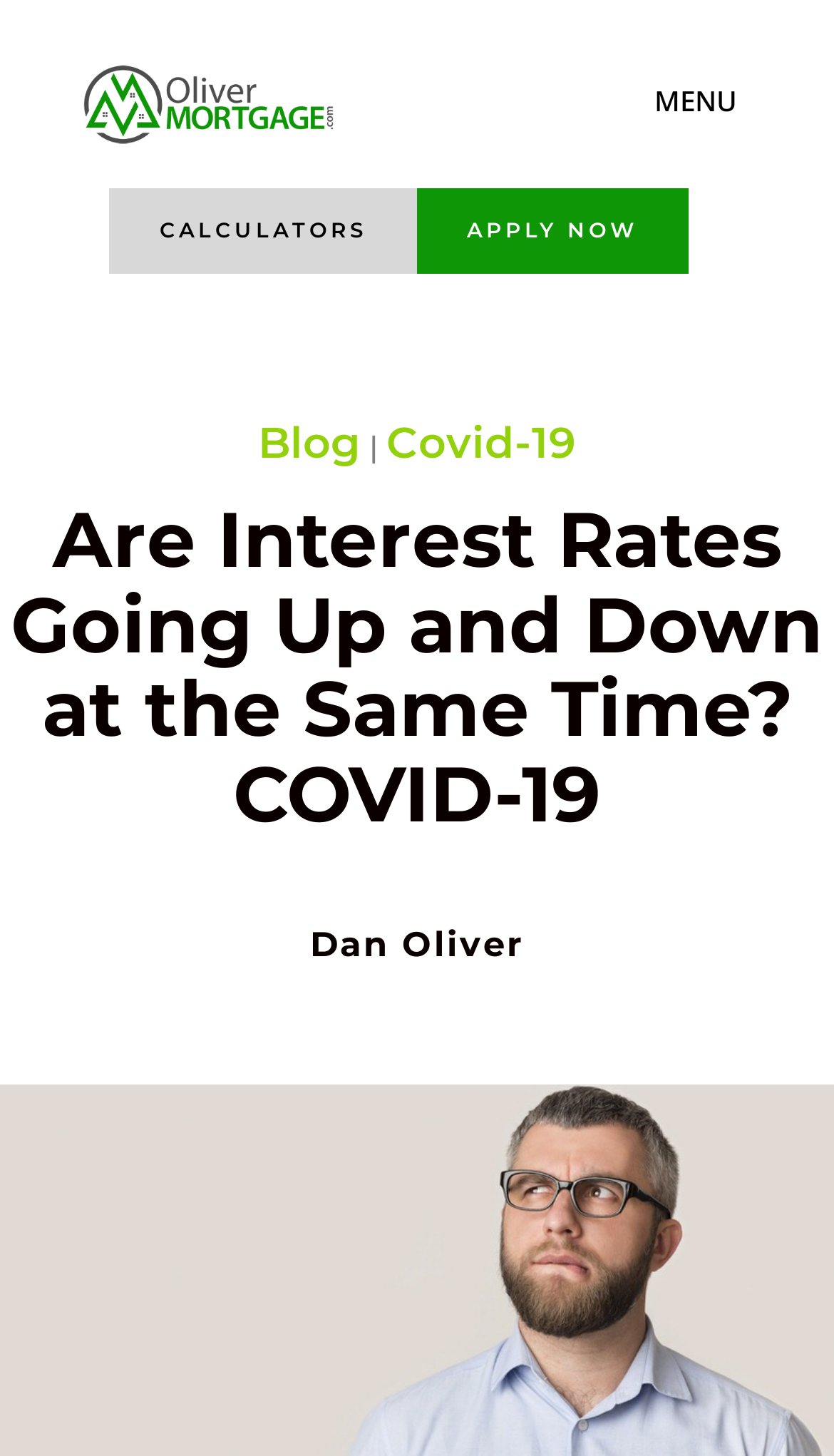What is the author of the article?
Based on the visual content, answer with a single word or a brief phrase.

Dan Oliver